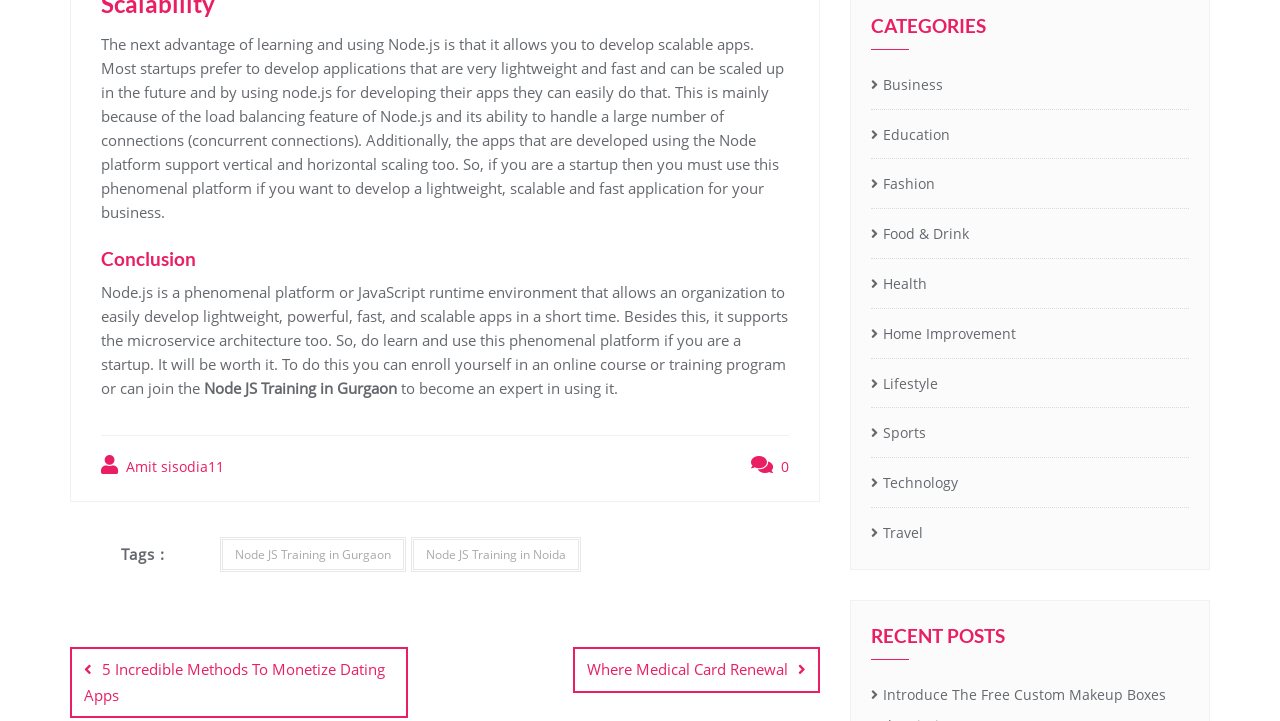Specify the bounding box coordinates of the area to click in order to execute this command: 'Click on the link to Node JS Training in Gurgaon'. The coordinates should consist of four float numbers ranging from 0 to 1, and should be formatted as [left, top, right, bottom].

[0.159, 0.524, 0.31, 0.552]